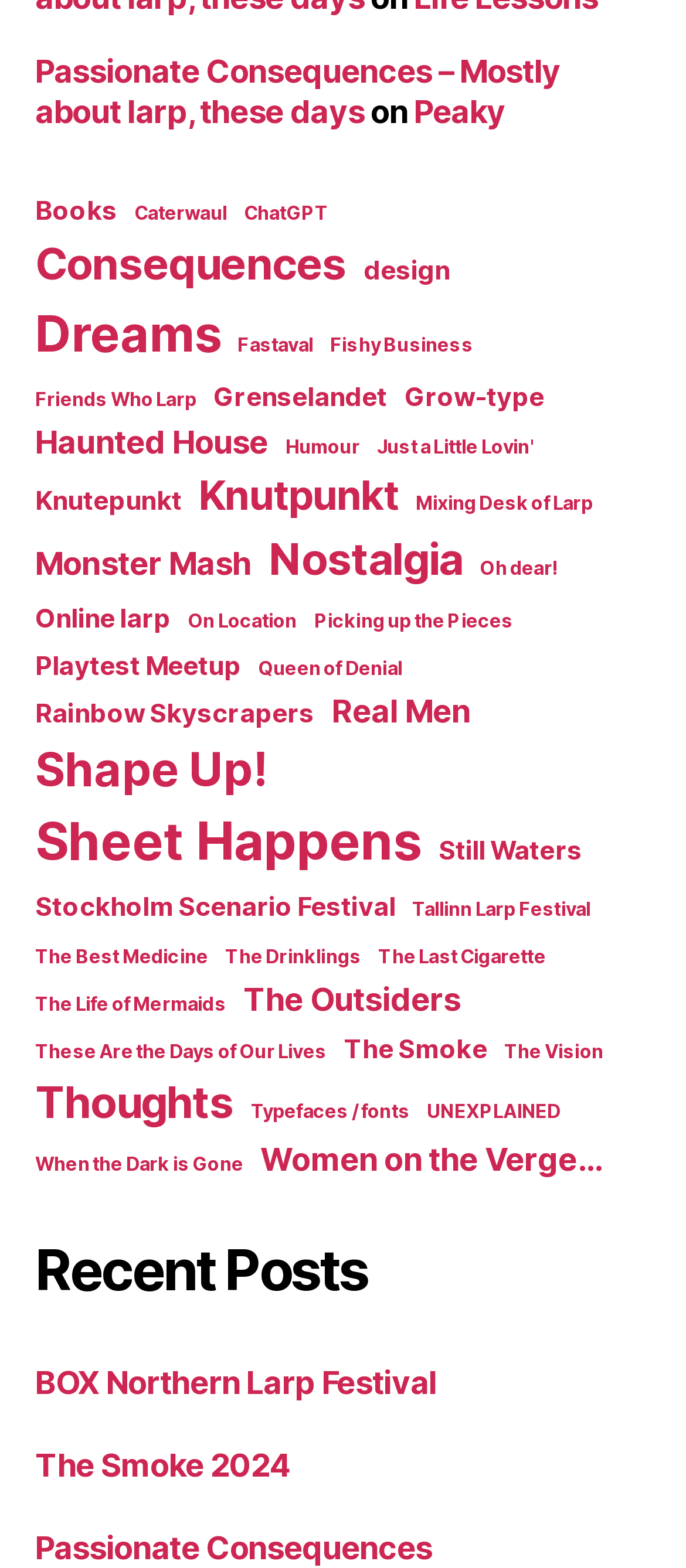What is the text of the heading above the links?
Look at the image and respond with a one-word or short phrase answer.

Recent Posts